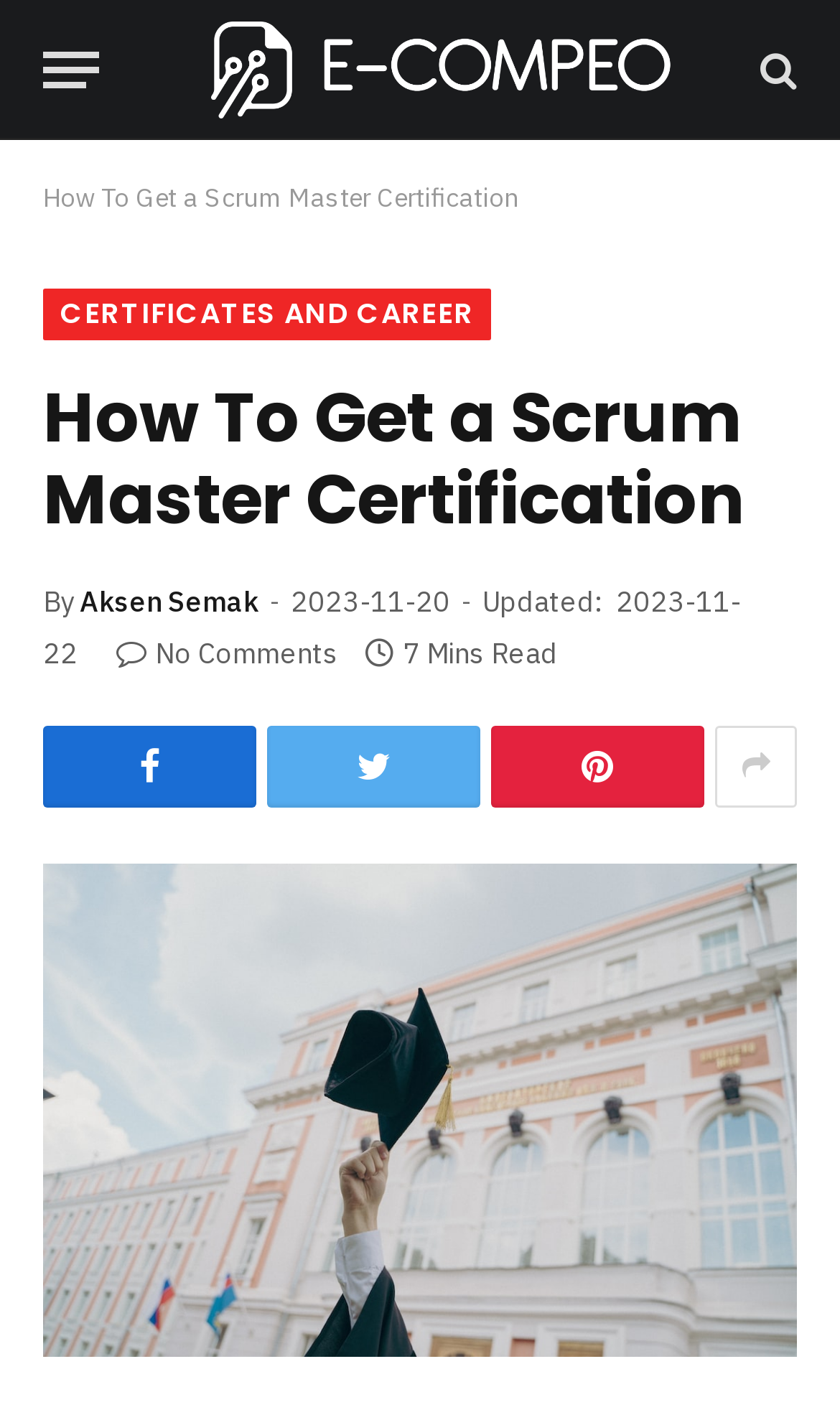Determine the bounding box coordinates of the area to click in order to meet this instruction: "Share the article".

[0.585, 0.511, 0.838, 0.569]